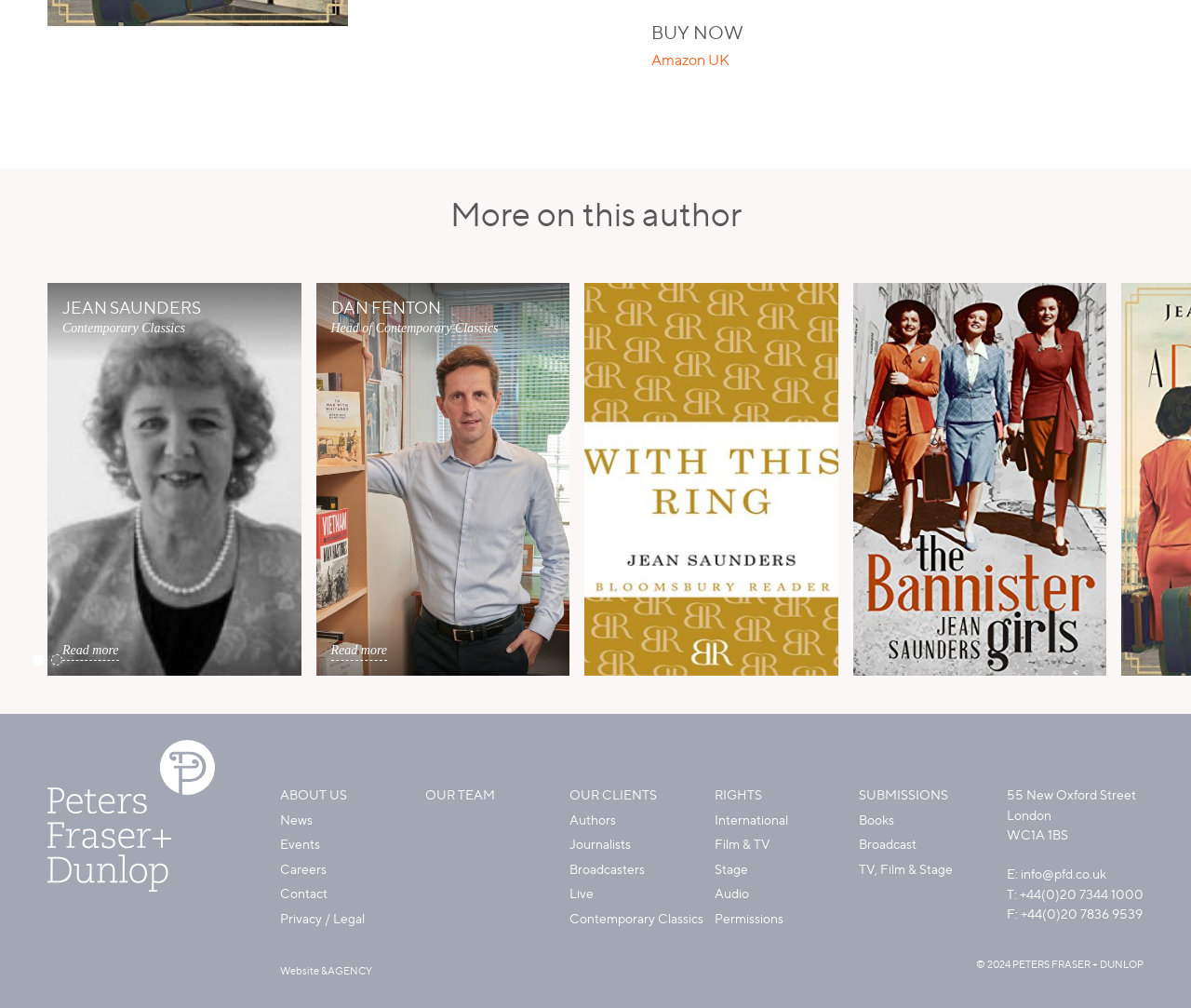Give the bounding box coordinates for this UI element: "Stage". The coordinates should be four float numbers between 0 and 1, arranged as [left, top, right, bottom].

[0.6, 0.854, 0.628, 0.871]